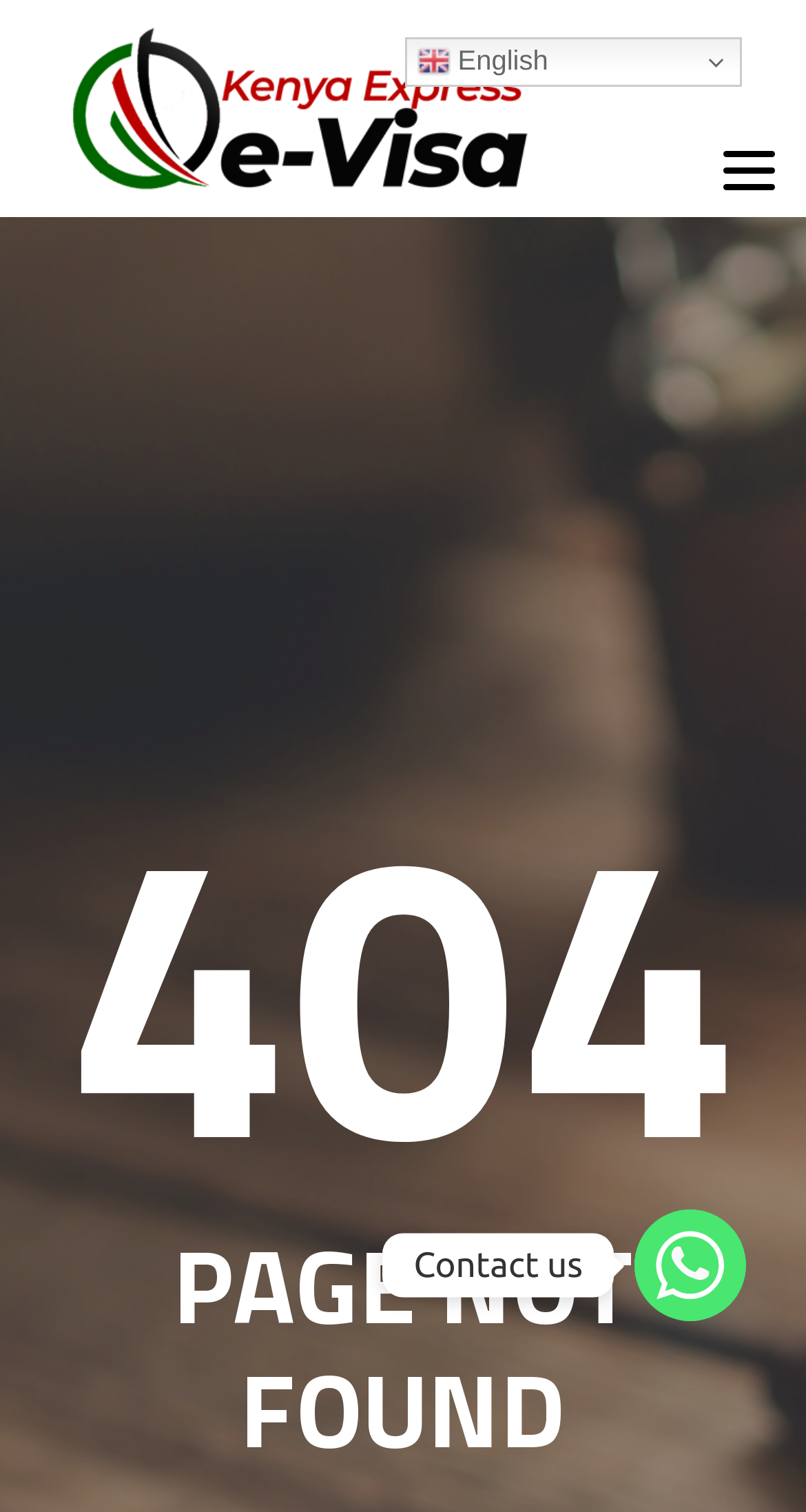Determine the bounding box for the UI element that matches this description: "title="Kenya Express eVisa Application"".

[0.038, 0.0, 0.719, 0.144]